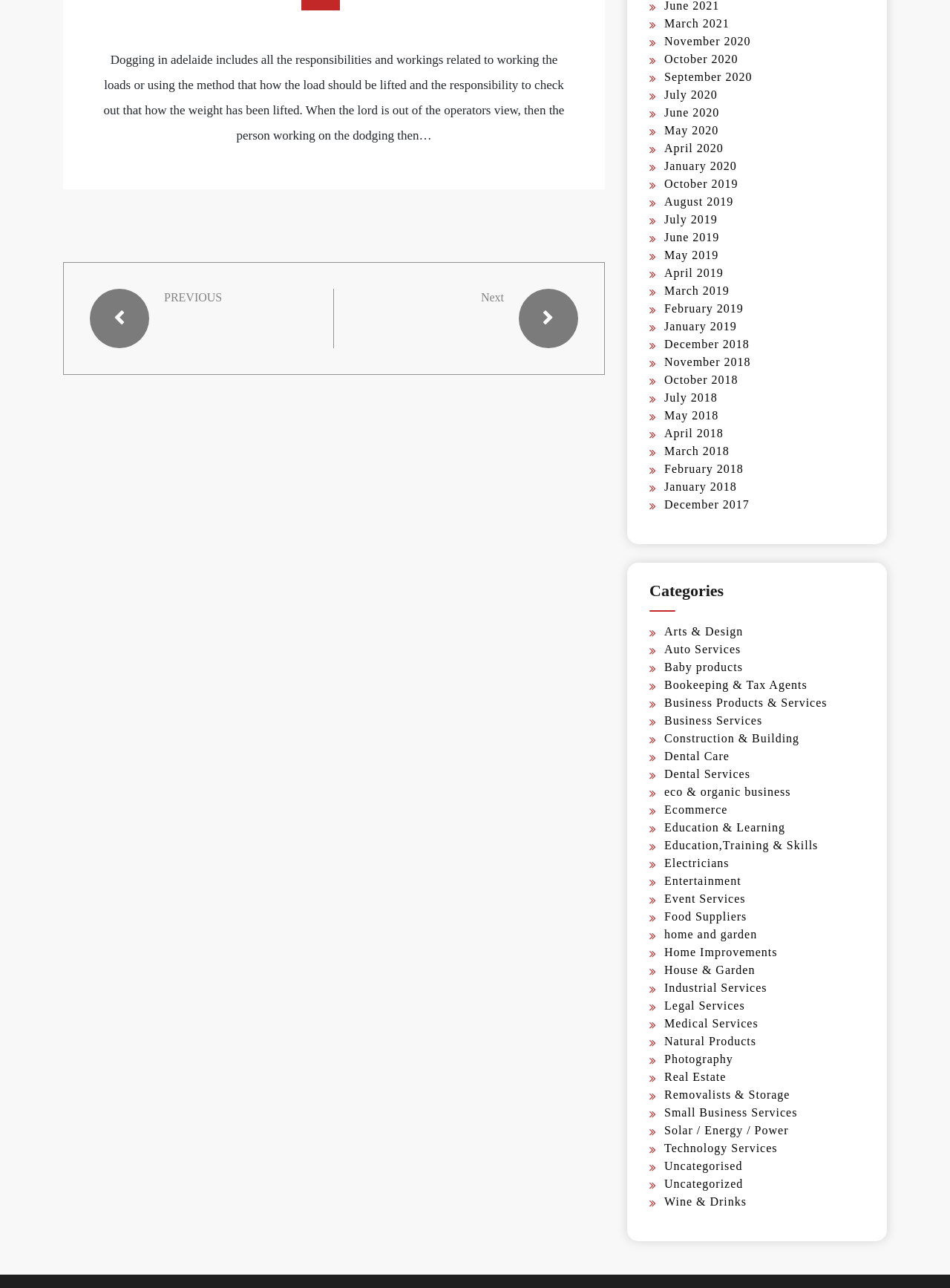Please analyze the image and give a detailed answer to the question:
How many months are listed?

There are 36 months listed on the webpage, ranging from January 2017 to March 2021, which can be found on the right side of the webpage.